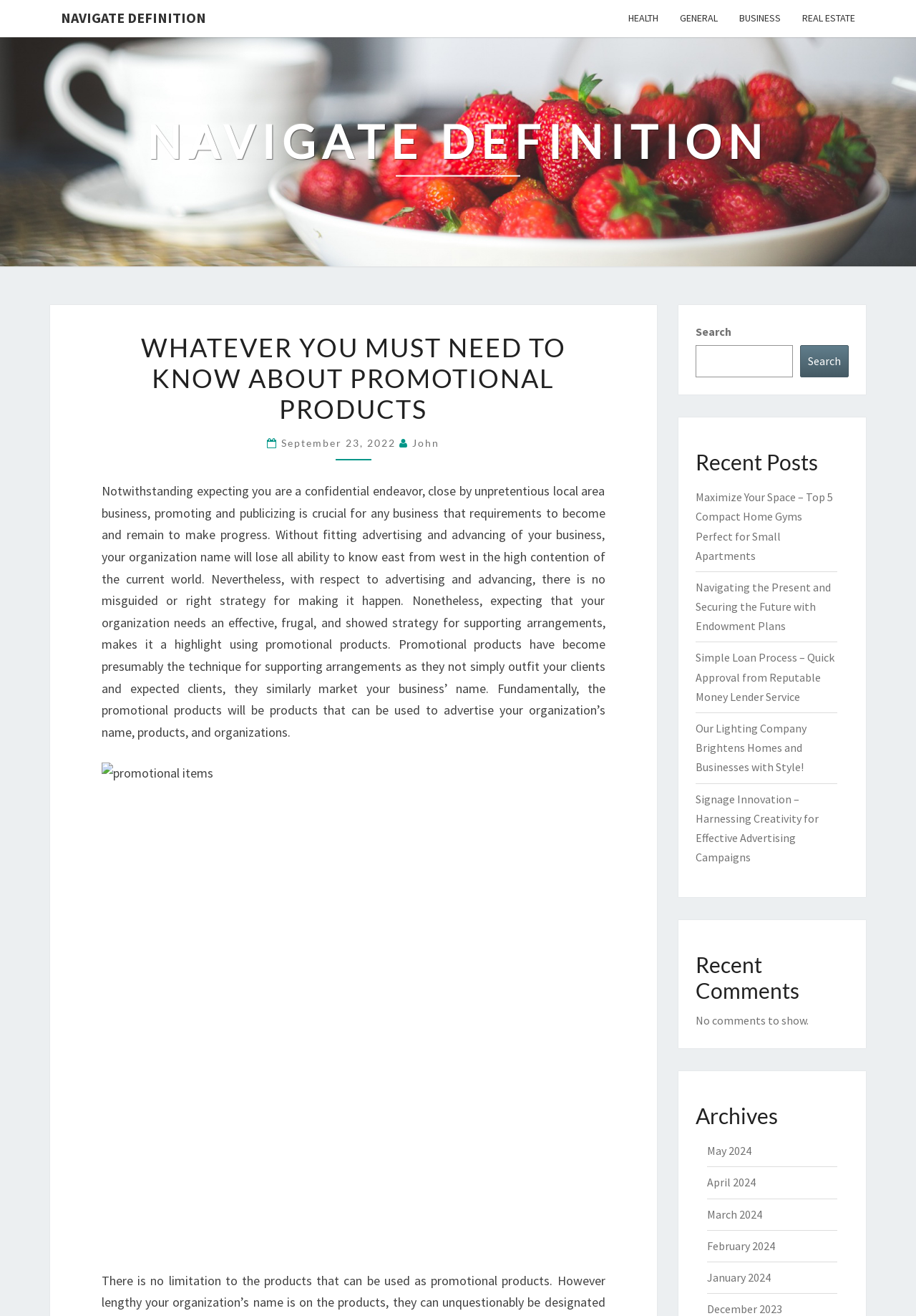Describe all the key features of the webpage in detail.

This webpage is about promotional products and their importance in business advertising. At the top, there are several links to different categories, including "NAVIGATE DEFINITION", "HEALTH", "GENERAL", "BUSINESS", and "REAL ESTATE". Below these links, there is a heading that reads "NAVIGATE DEFINITION" followed by a subheading that provides a brief introduction to the topic of promotional products.

The main content of the webpage is divided into two sections. On the left, there is a header section that contains the title "WHATEVER YOU MUST NEED TO KNOW ABOUT PROMOTIONAL PRODUCTS" and a date "September 23, 2022" with the author's name "John". Below this, there is a lengthy paragraph that explains the importance of promotional products in business advertising and how they can be used to promote a company's name, products, and services.

On the right side of the webpage, there is a search bar with a button that allows users to search for specific content. Below the search bar, there are several links to recent posts, including "Maximize Your Space – Top 5 Compact Home Gyms Perfect for Small Apartments", "Navigating the Present and Securing the Future with Endowment Plans", and others. Further down, there is a section for recent comments, which currently shows no comments. Finally, there is an archives section that lists links to previous months, including May 2024, April 2024, and others.

There is also an image related to promotional items on the left side of the webpage, below the main content.